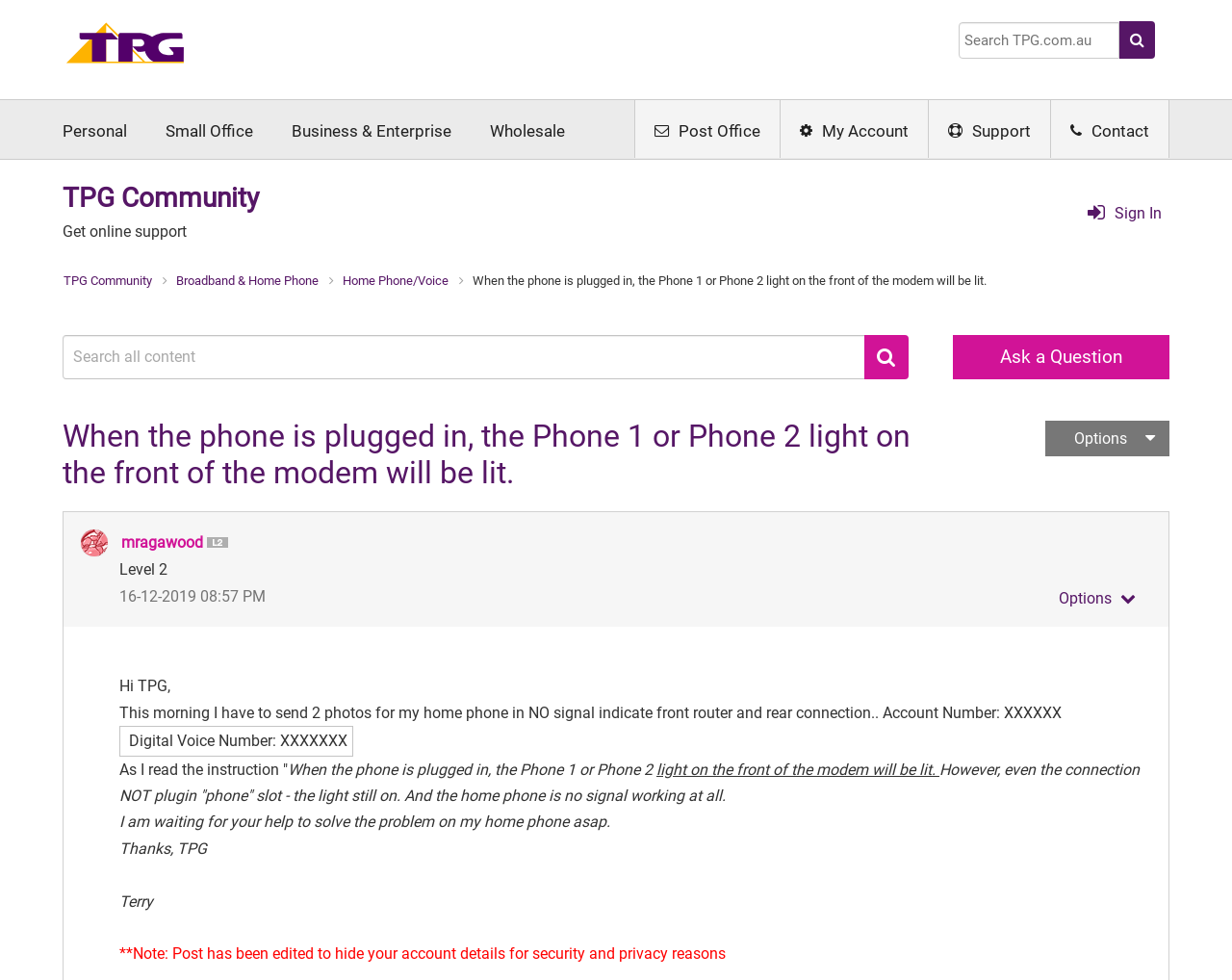Determine the bounding box coordinates of the region I should click to achieve the following instruction: "Sign in". Ensure the bounding box coordinates are four float numbers between 0 and 1, i.e., [left, top, right, bottom].

[0.875, 0.204, 0.913, 0.234]